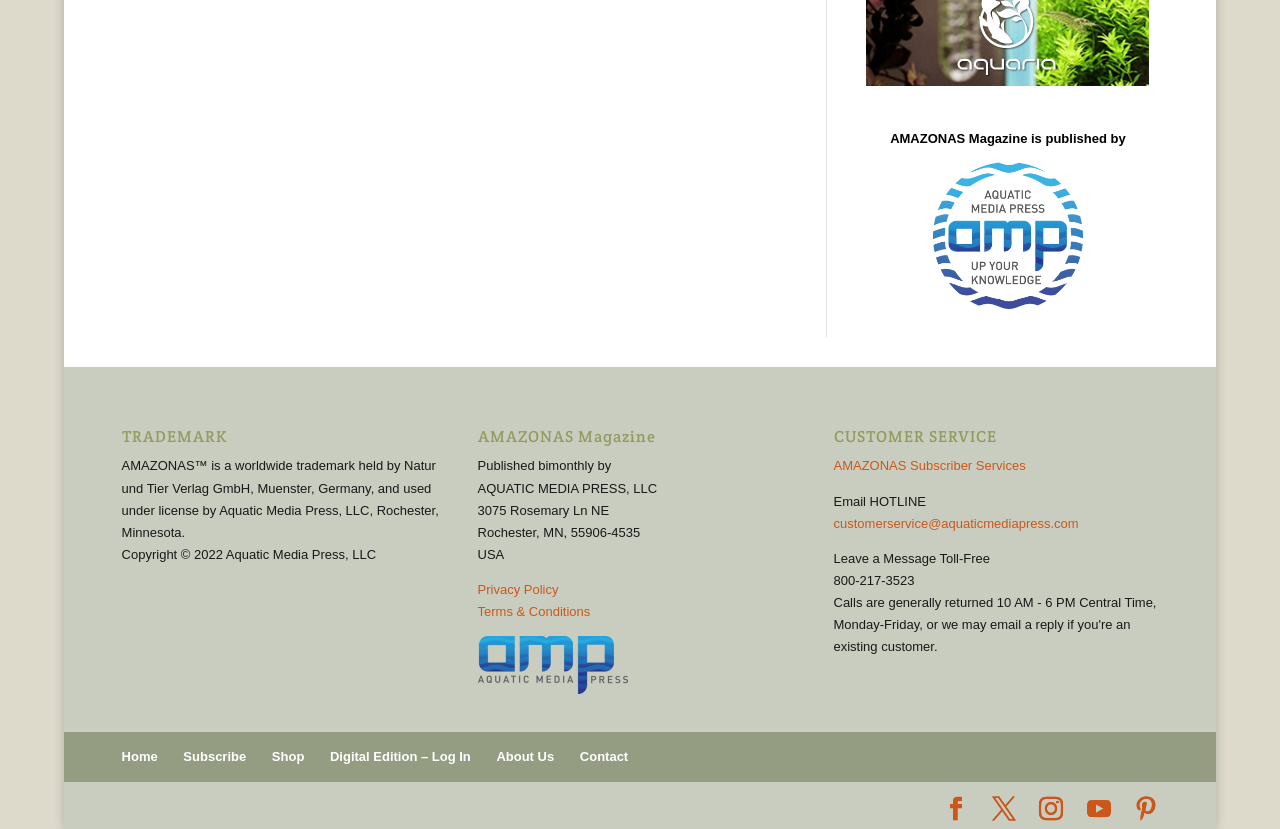Please determine the bounding box coordinates of the element's region to click in order to carry out the following instruction: "Click on the 'Privacy Policy' link". The coordinates should be four float numbers between 0 and 1, i.e., [left, top, right, bottom].

[0.373, 0.702, 0.436, 0.72]